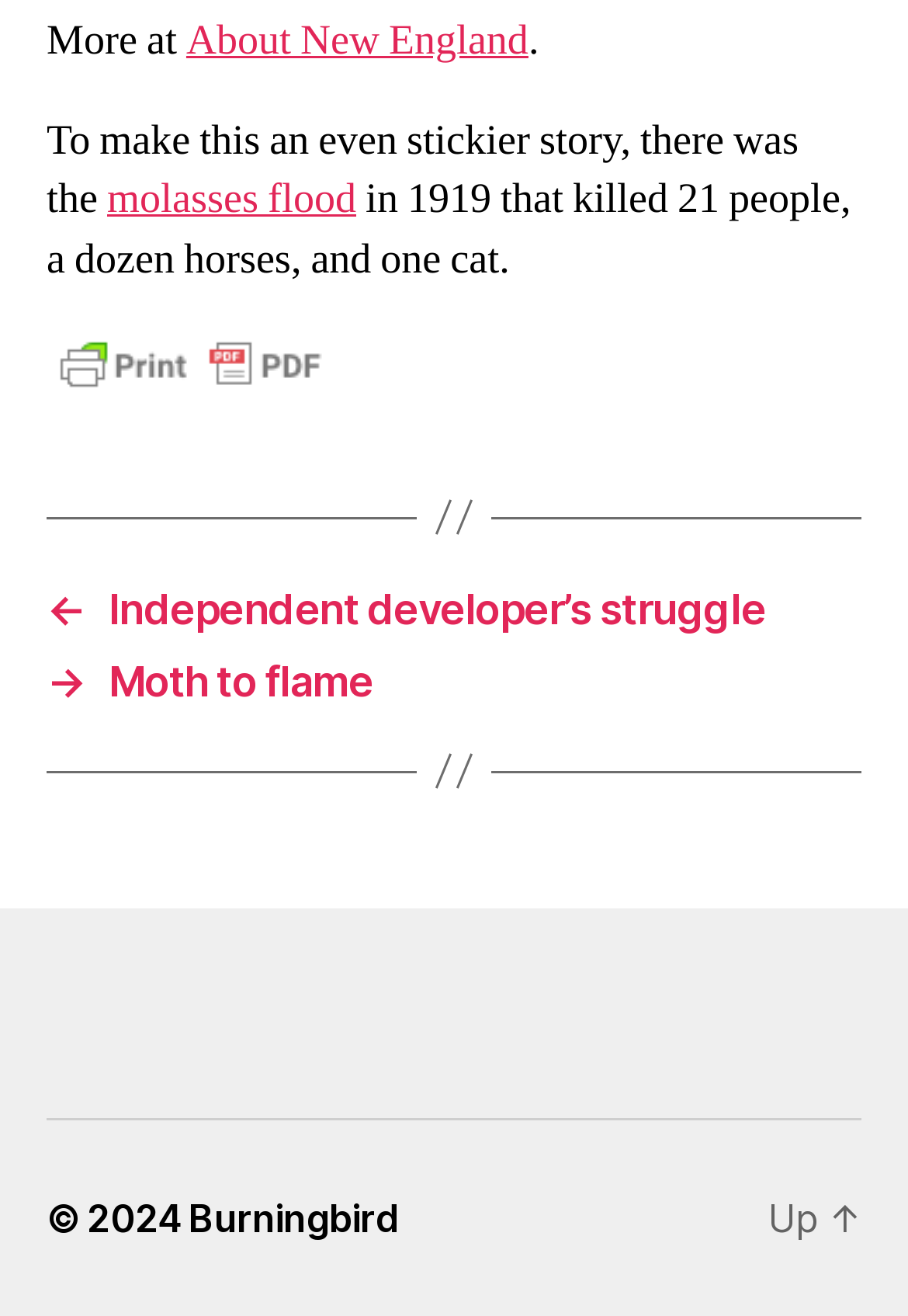Find the bounding box coordinates for the HTML element described in this sentence: "Home Improvement". Provide the coordinates as four float numbers between 0 and 1, in the format [left, top, right, bottom].

None